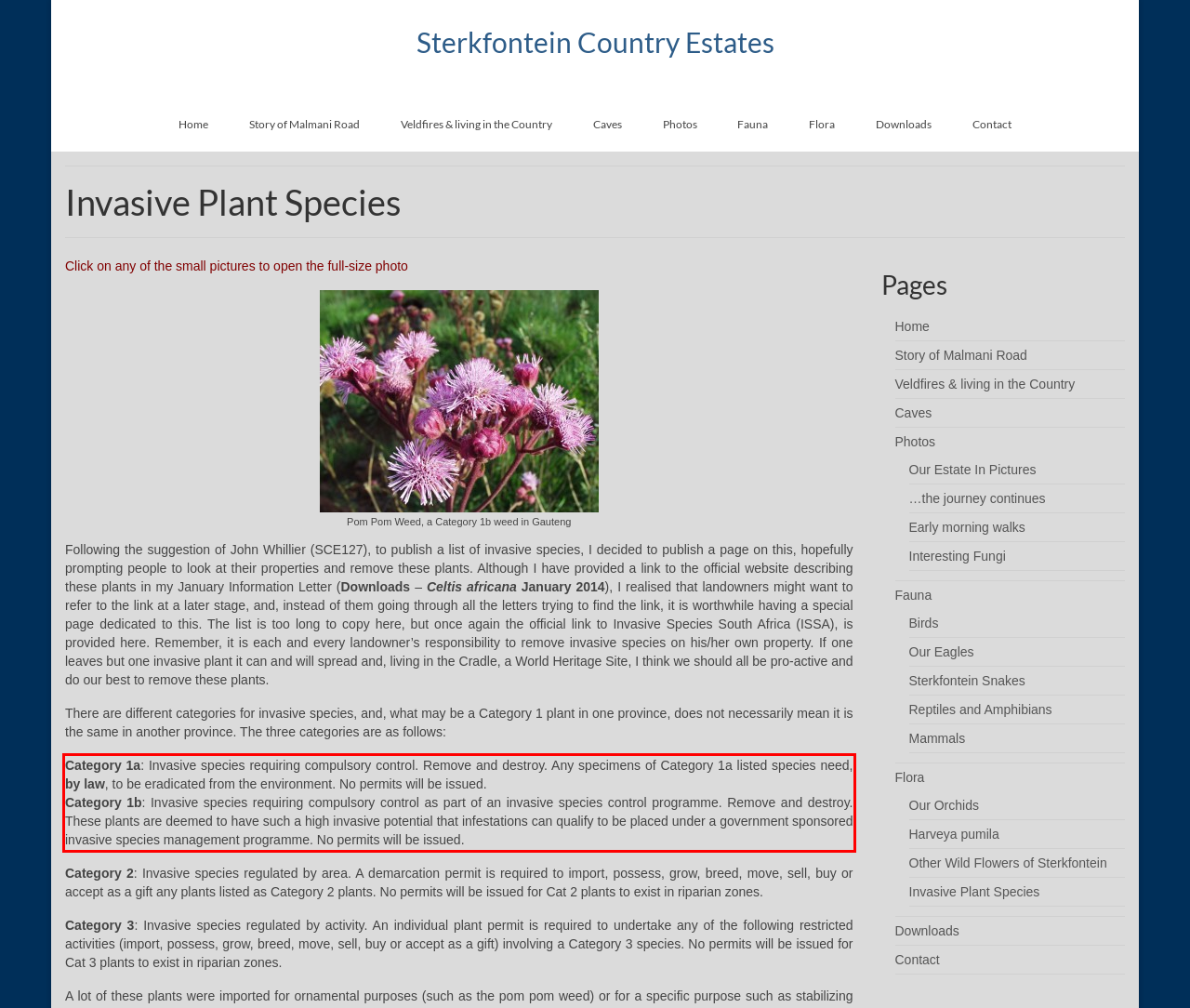Using the webpage screenshot, recognize and capture the text within the red bounding box.

Category 1a: Invasive species requiring compulsory control. Remove and destroy. Any specimens of Category 1a listed species need, by law, to be eradicated from the environment. No permits will be issued. Category 1b: Invasive species requiring compulsory control as part of an invasive species control programme. Remove and destroy. These plants are deemed to have such a high invasive potential that infestations can qualify to be placed under a government sponsored invasive species management programme. No permits will be issued.